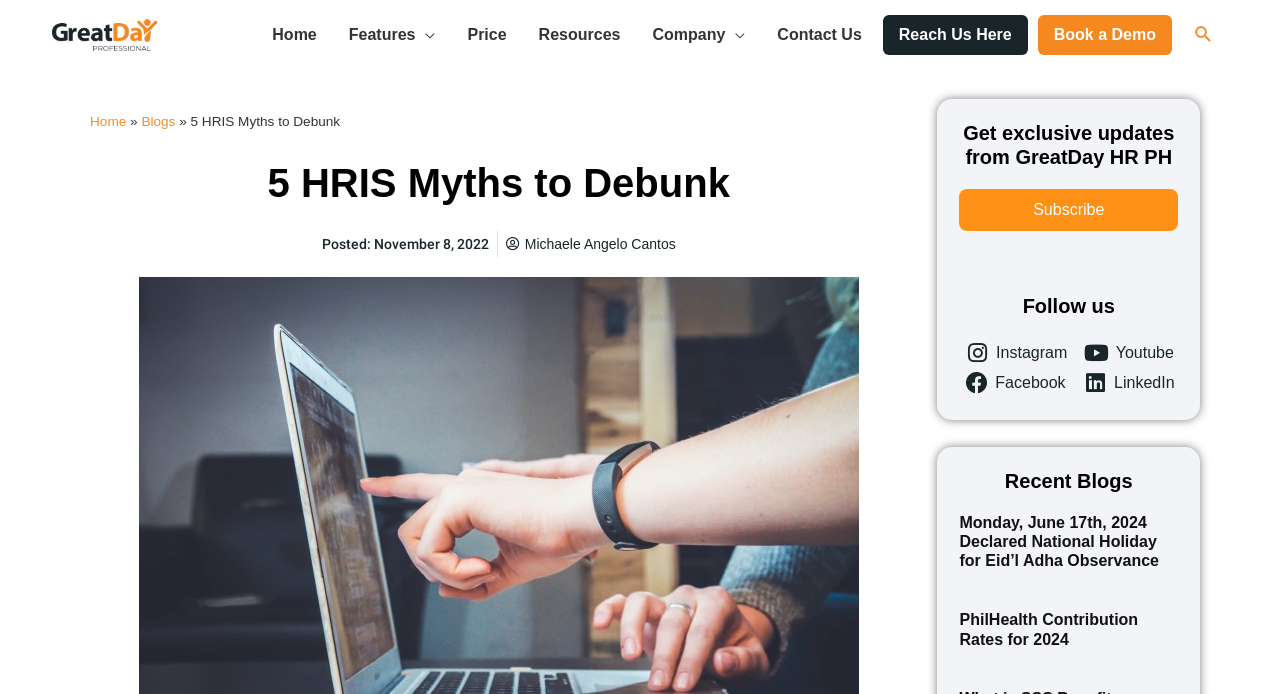Describe the entire webpage, focusing on both content and design.

This webpage is about debunking common myths surrounding the use of HRIS (Human Resource Information System) software. At the top left corner, there is a logo of "GreatDay HR" with a link to the homepage. Next to it, there is a navigation menu with links to various sections of the website, including "Home", "Features", "Price", "Resources", "Company", "Contact Us", and "Search".

Below the navigation menu, there is a heading that reads "5 HRIS Myths to Debunk", which is the title of the article. The article is written by "Michaele Angelo Cantos" and was posted on November 8, 2022.

On the right side of the page, there is a section that encourages users to subscribe to exclusive updates from GreatDay HR PH. Below it, there are links to follow the company on various social media platforms, including Instagram, Youtube, Facebook, and LinkedIn.

Further down, there is a section that lists recent blog posts, including "Monday, June 17th, 2024 Declared National Holiday for Eid’l Adha Observance" and "PhilHealth Contribution Rates for 2024". Each blog post has a link to read more.